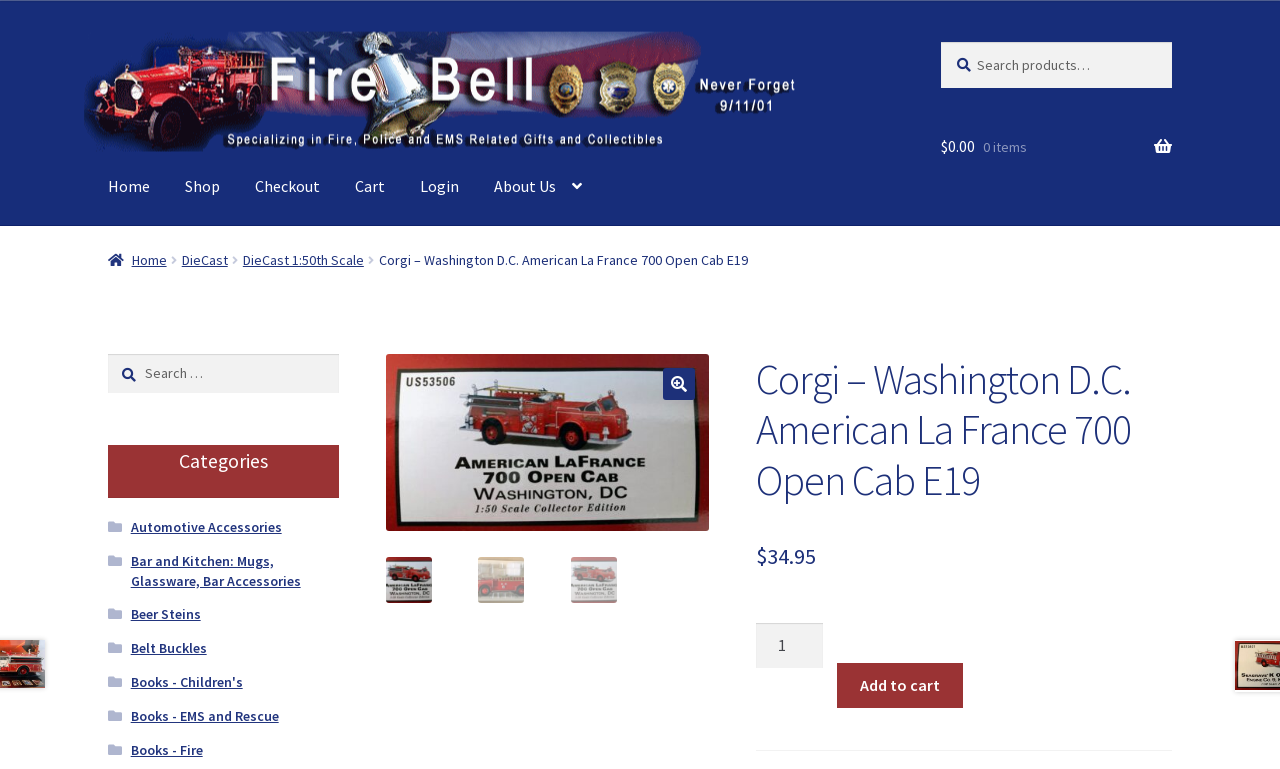Please specify the bounding box coordinates of the area that should be clicked to accomplish the following instruction: "Go to checkout". The coordinates should consist of four float numbers between 0 and 1, i.e., [left, top, right, bottom].

[0.187, 0.192, 0.263, 0.293]